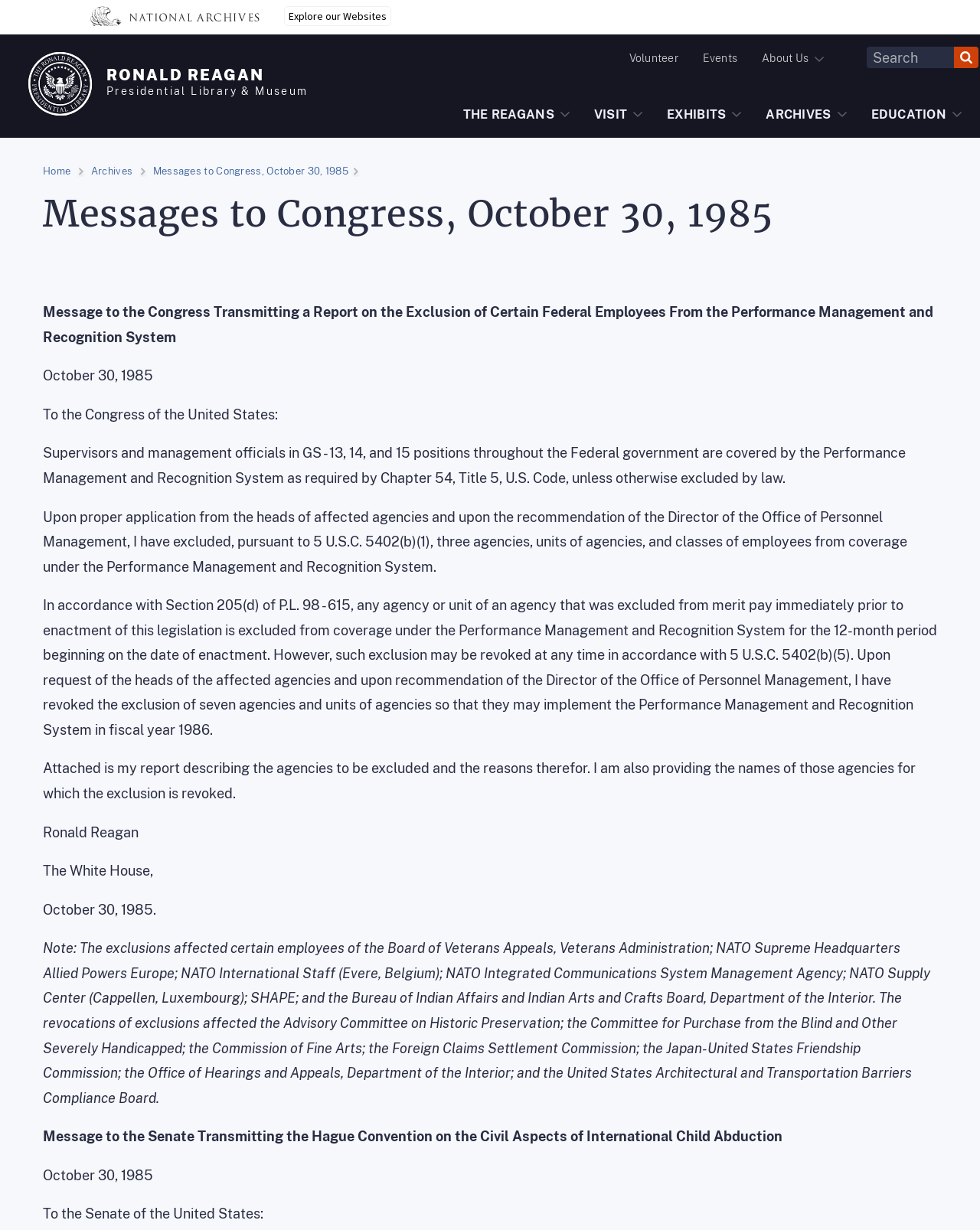How many buttons are there in the primary navigation?
Based on the visual, give a brief answer using one word or a short phrase.

6